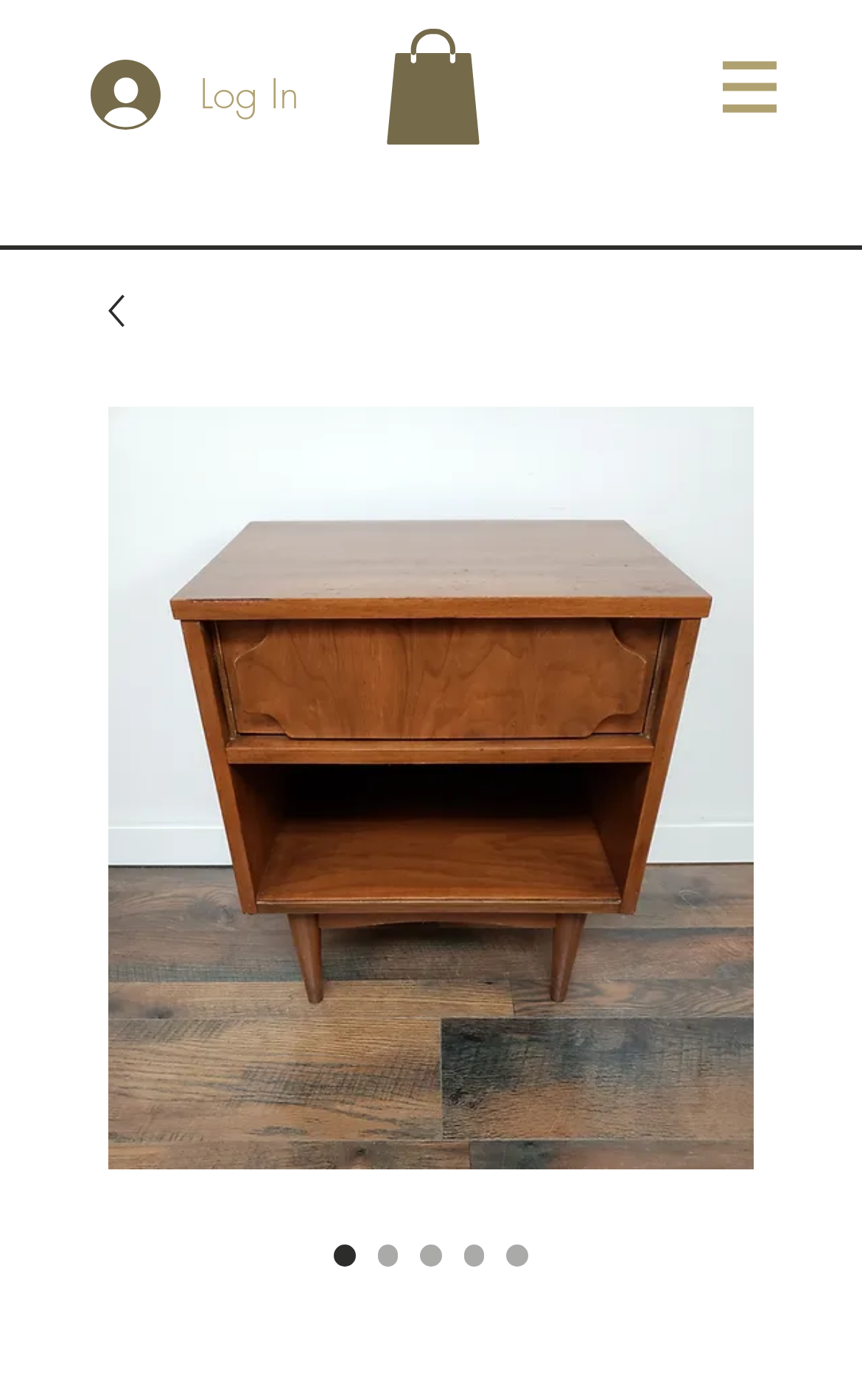Can you extract the primary headline text from the webpage?

MCM Side Table With Drawer